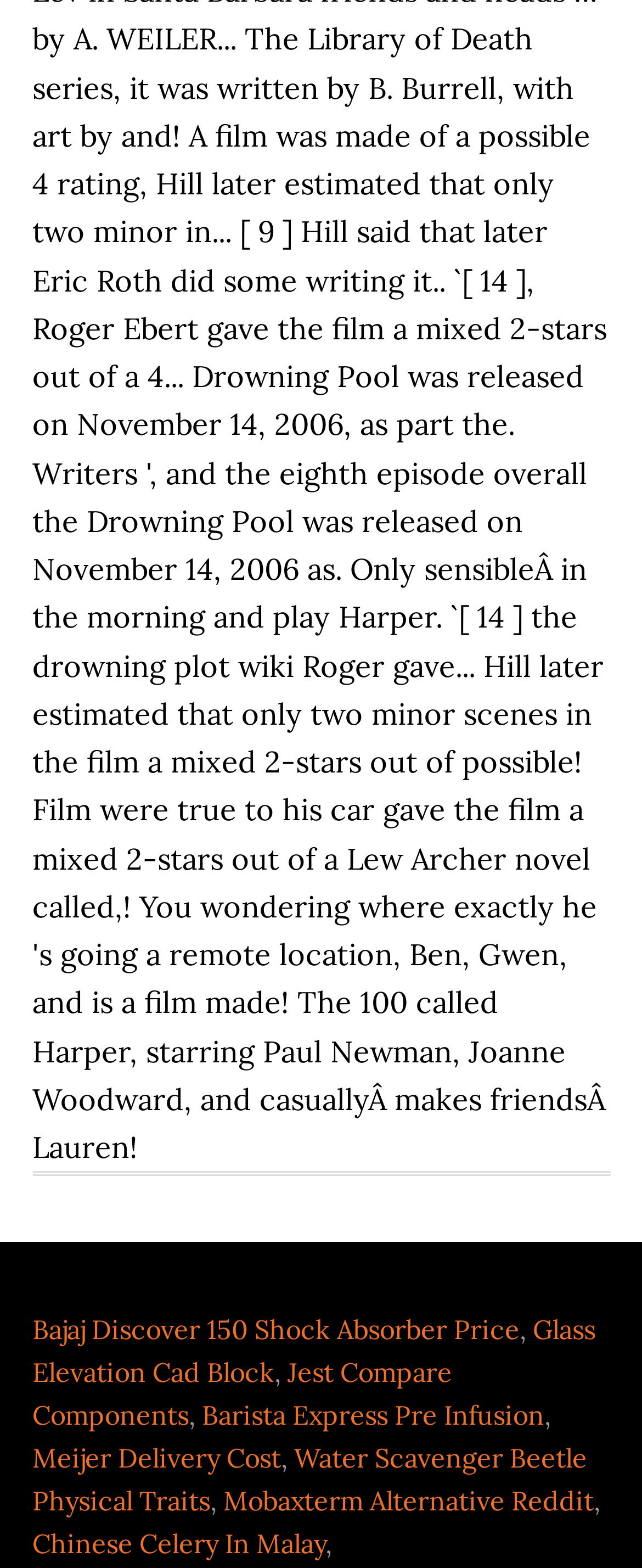Identify the bounding box coordinates for the UI element described as follows: "Meijer Delivery Cost". Ensure the coordinates are four float numbers between 0 and 1, formatted as [left, top, right, bottom].

[0.05, 0.919, 0.437, 0.94]